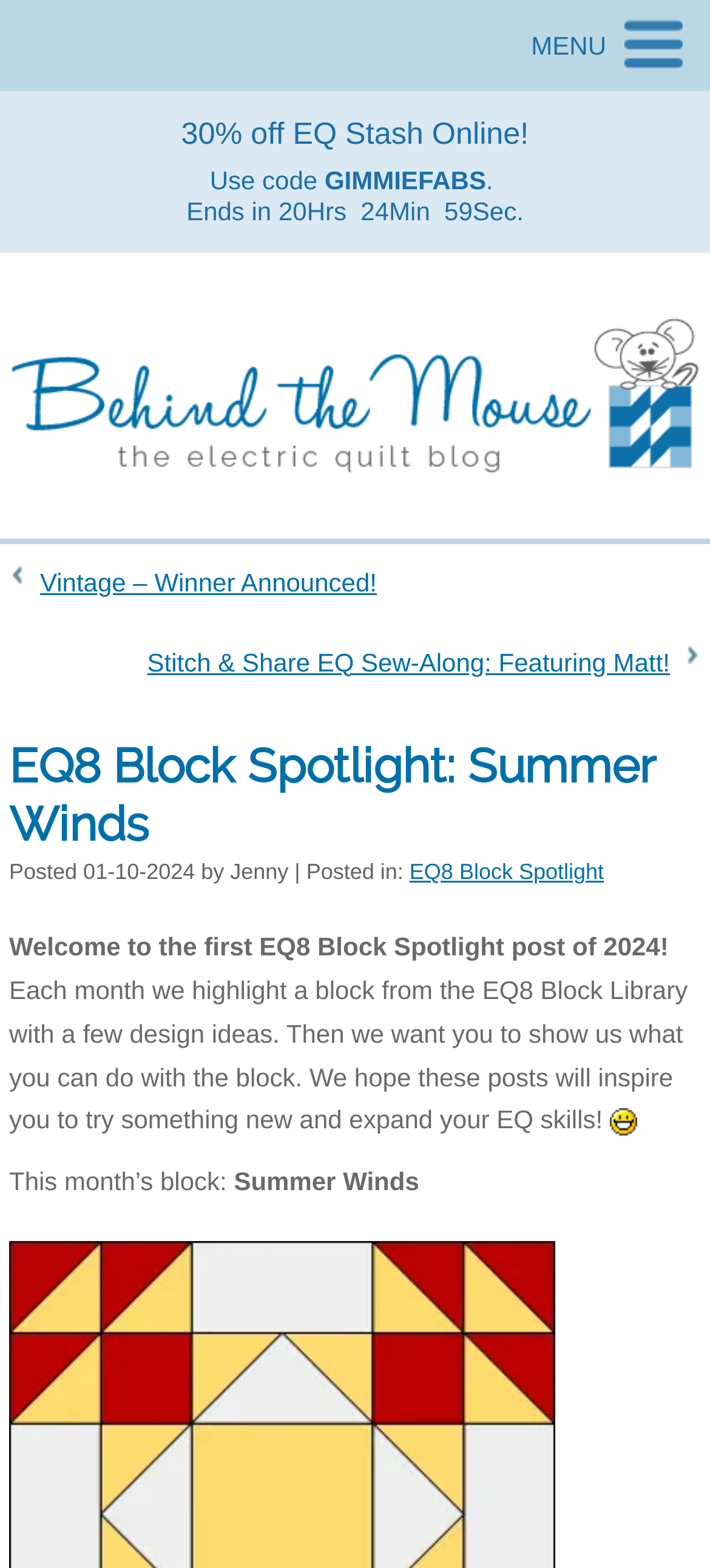Reply to the question below using a single word or brief phrase:
What is the code for 30% off EQ Stash Online?

GIMMIEFABS